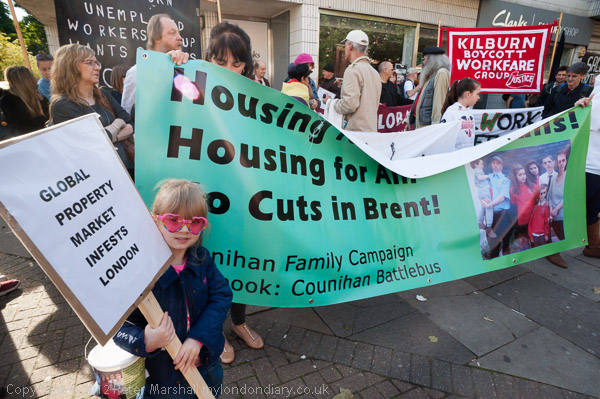Please answer the following query using a single word or phrase: 
What is the atmosphere of the protest rally?

Lively